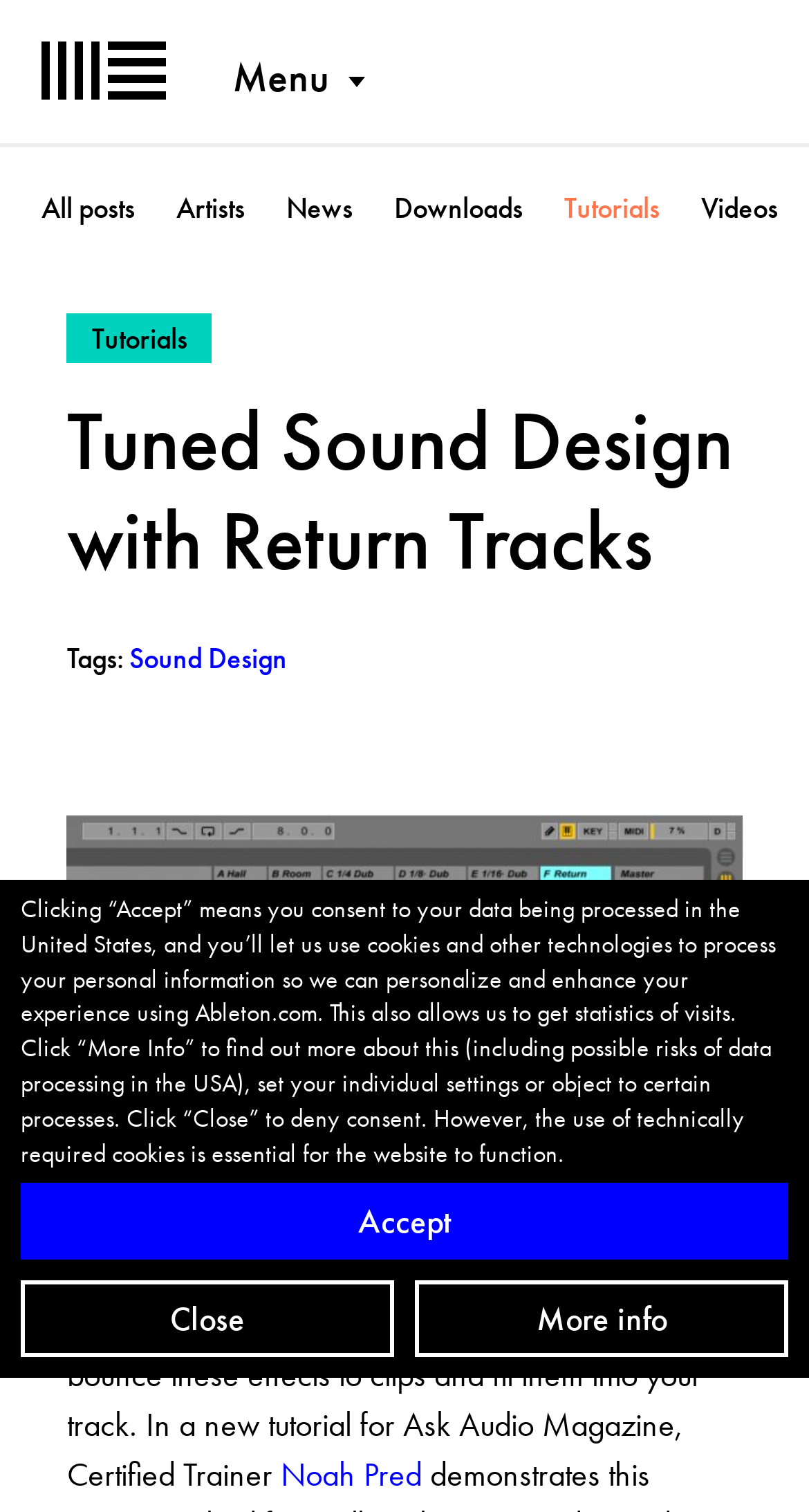Please identify the bounding box coordinates of the element's region that I should click in order to complete the following instruction: "Click the logo". The bounding box coordinates consist of four float numbers between 0 and 1, i.e., [left, top, right, bottom].

[0.051, 0.027, 0.205, 0.066]